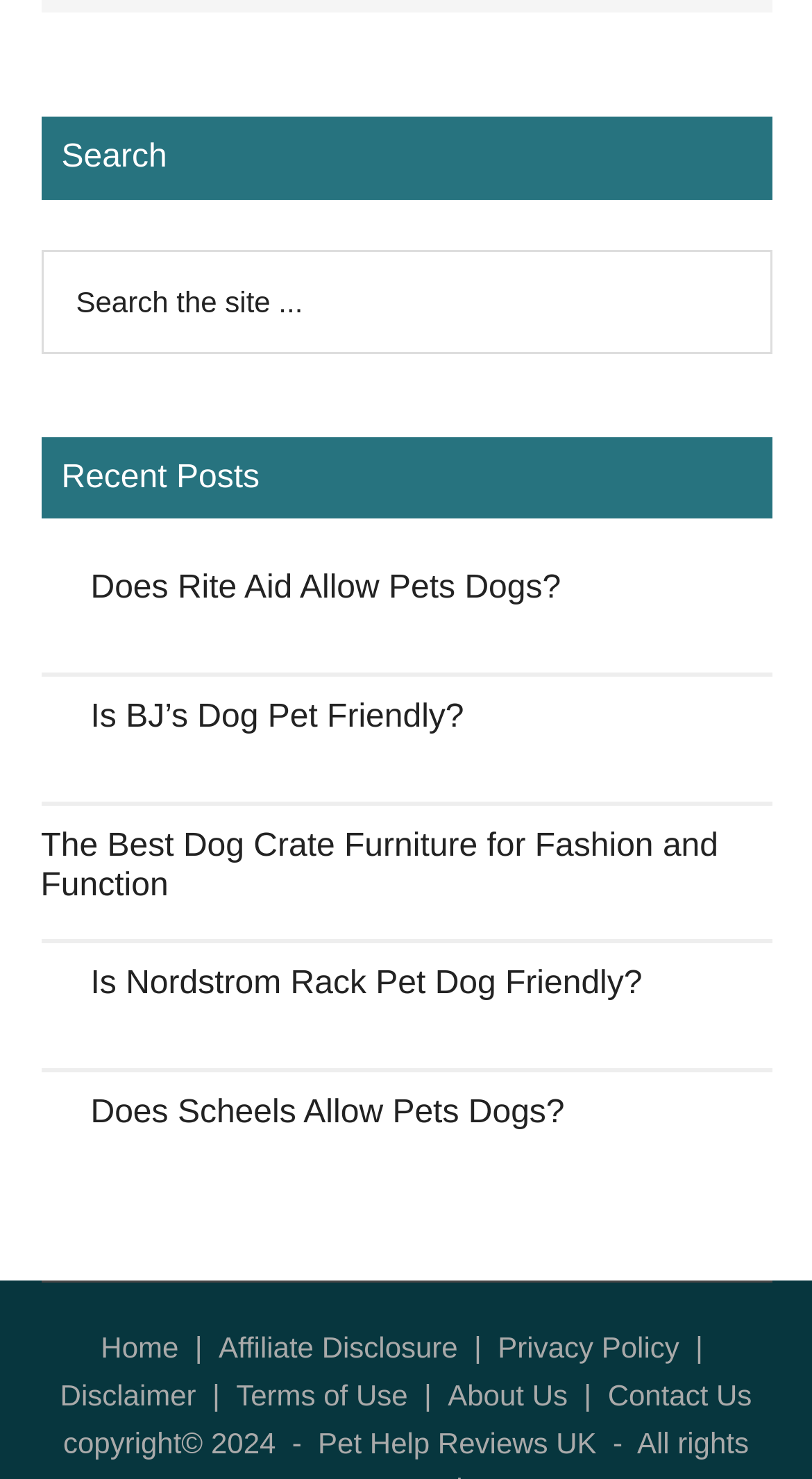Identify the bounding box coordinates for the UI element described as: "Pet Help Reviews UK".

[0.392, 0.964, 0.735, 0.986]